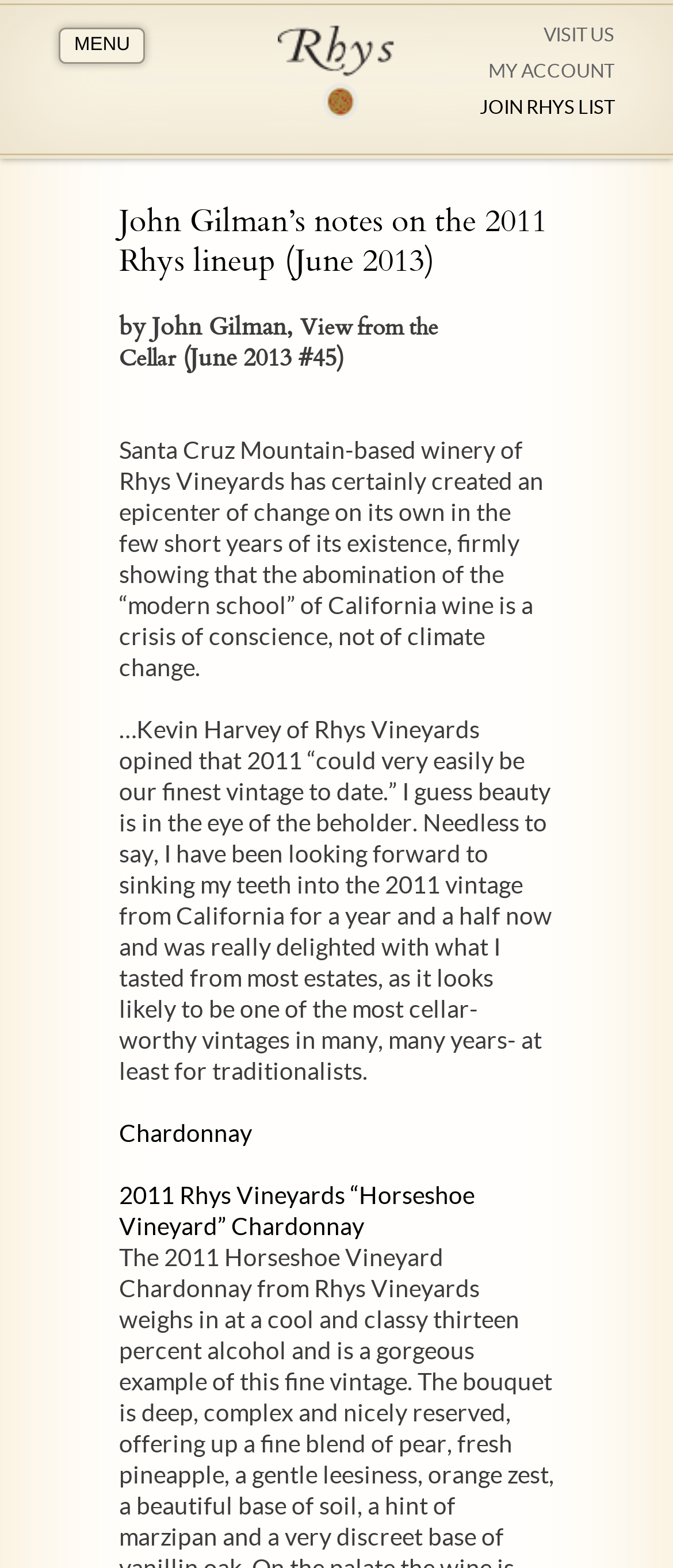Describe every aspect of the webpage in a detailed manner.

The webpage appears to be an article or blog post about wine, specifically focusing on the 2011 Rhys lineup. At the top of the page, there are several links, including "Rhys Vineyards", "VISIT US", "MY ACCOUNT", "JOIN RHYS LIST", and "MENU", which are positioned horizontally across the page.

Below these links, there is a heading that reads "John Gilman’s notes on the 2011 Rhys lineup (June 2013)", followed by a subheading that provides more information about the author and publication date. To the right of the subheading, there is a link to "View from the Cellar".

The main content of the page consists of three paragraphs of text. The first paragraph discusses the winery Rhys Vineyards and its impact on the wine industry. The second paragraph is a quote from Kevin Harvey of Rhys Vineyards, discussing the 2011 vintage. The third paragraph is a continuation of the article, discussing the author's experience tasting the 2011 vintage.

Below these paragraphs, there are two headings, "Chardonnay" and "2011 Rhys Vineyards “Horseshoe Vineyard” Chardonnay", which appear to be related to a specific wine being discussed in the article.